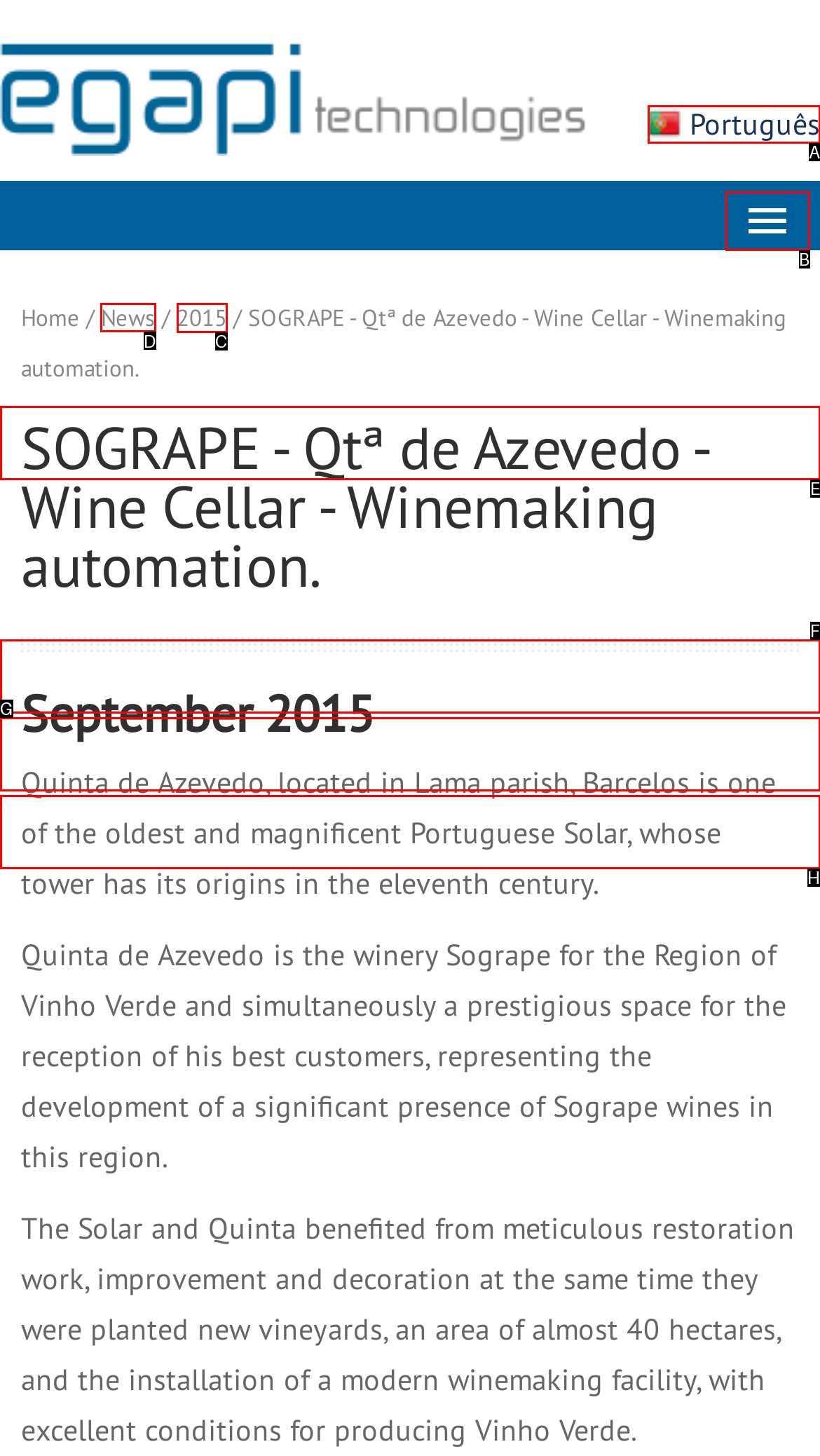Identify which lettered option to click to carry out the task: Go to the 'News' page. Provide the letter as your answer.

D